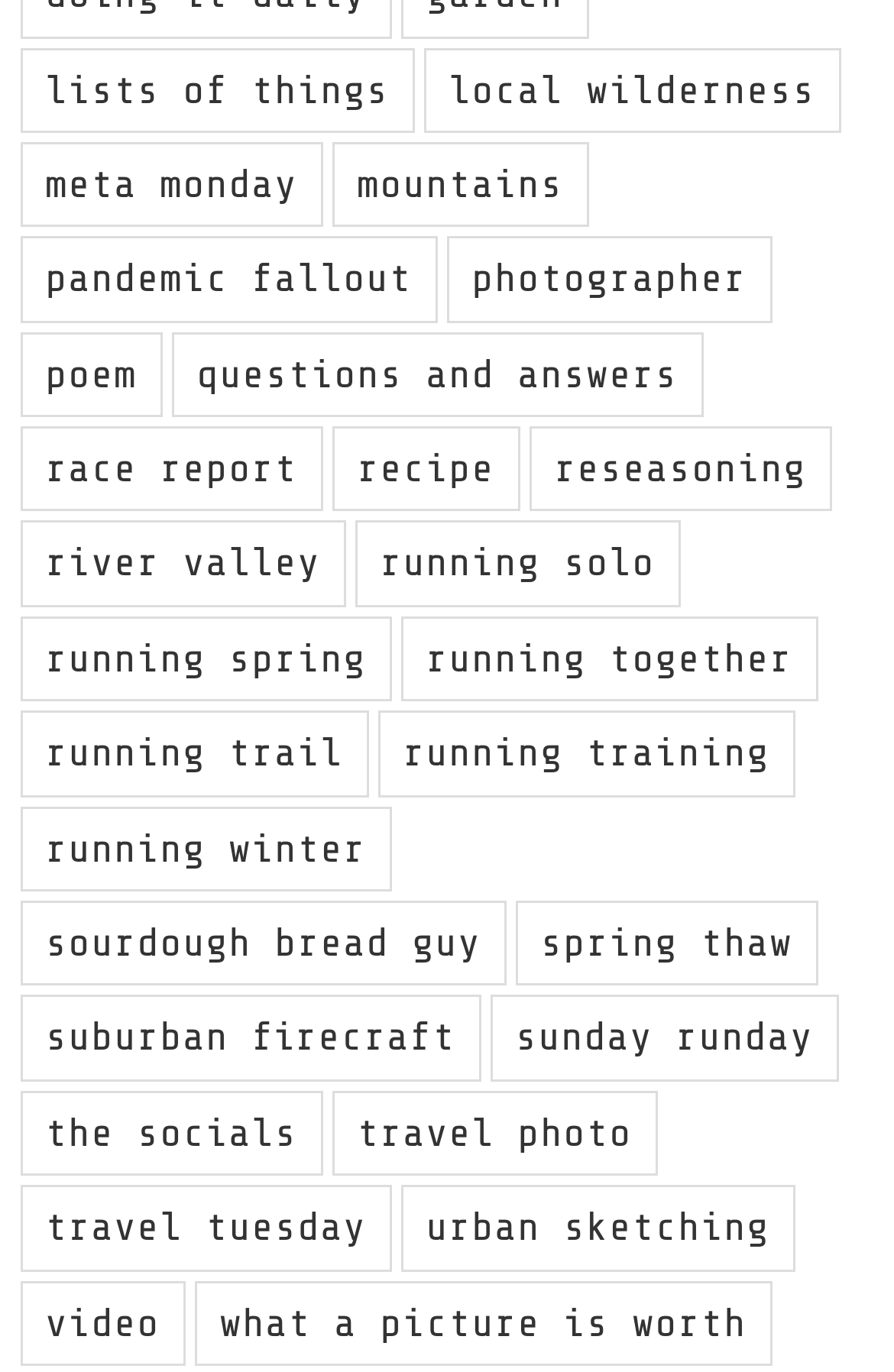Use a single word or phrase to answer this question: 
What is the topic of the link at the top left?

lists of things